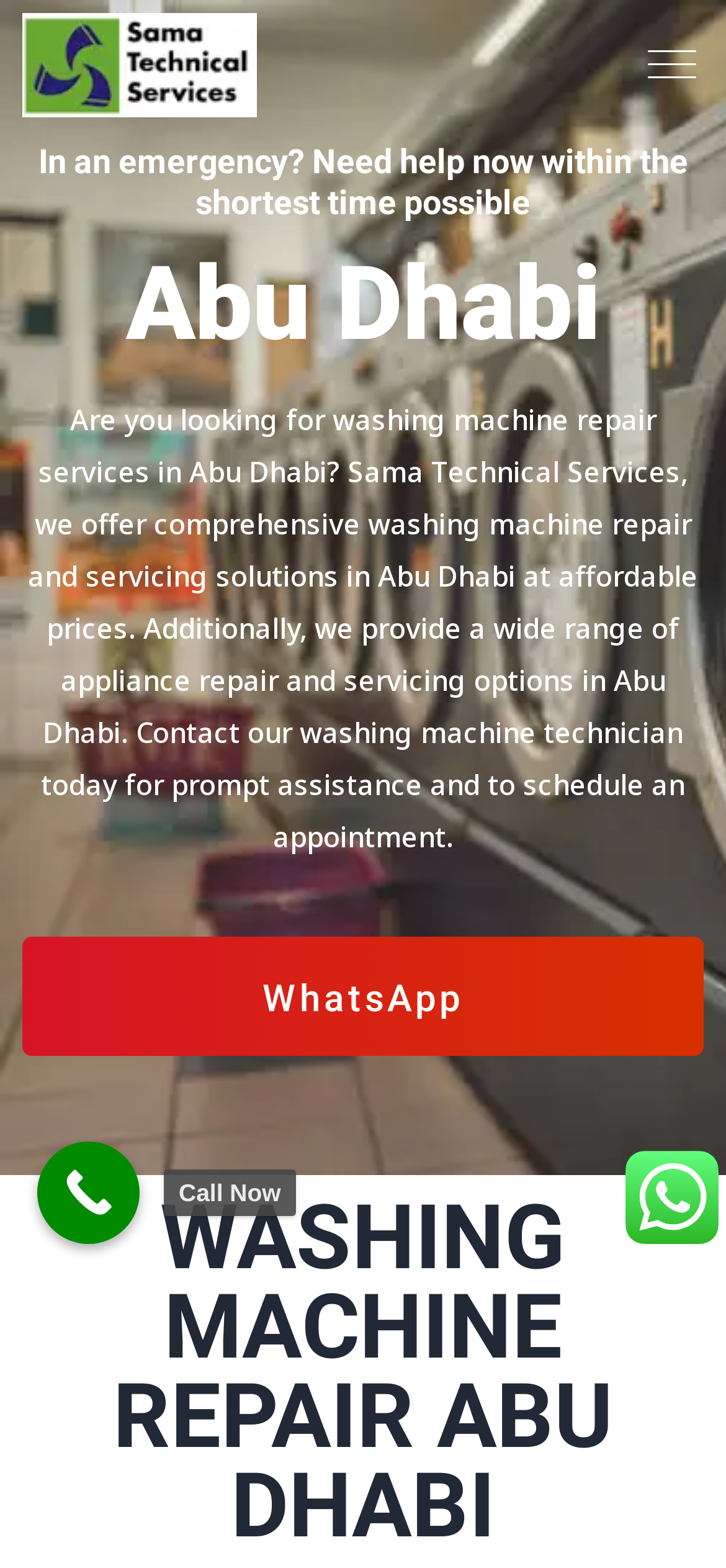Write a detailed summary of the webpage, including text, images, and layout.

The webpage is about washing machine repair services in Abu Dhabi. At the top left, there is a link with no text. Next to it, there is a button to toggle navigation. Below these elements, there are two headings, one stating "In an emergency? Need help now within the shortest time possible" and the other stating "Abu Dhabi". 

Following these headings, there is a block of text that describes the services offered by Sama Technical Services, including comprehensive washing machine repair and servicing solutions in Abu Dhabi at affordable prices, as well as other appliance repair and servicing options. 

To the right of this text block, there is a link to WhatsApp. Below the text block, there is a prominent heading "WASHING MACHINE REPAIR ABU DHABI" that spans almost the entire width of the page. 

On the right side of the page, near the bottom, there is an image. Above the image, there is a "Call Now" link. At the bottom right, there is a phone number, 0504872548, to call for washing machine repair services in Abu Dhabi.